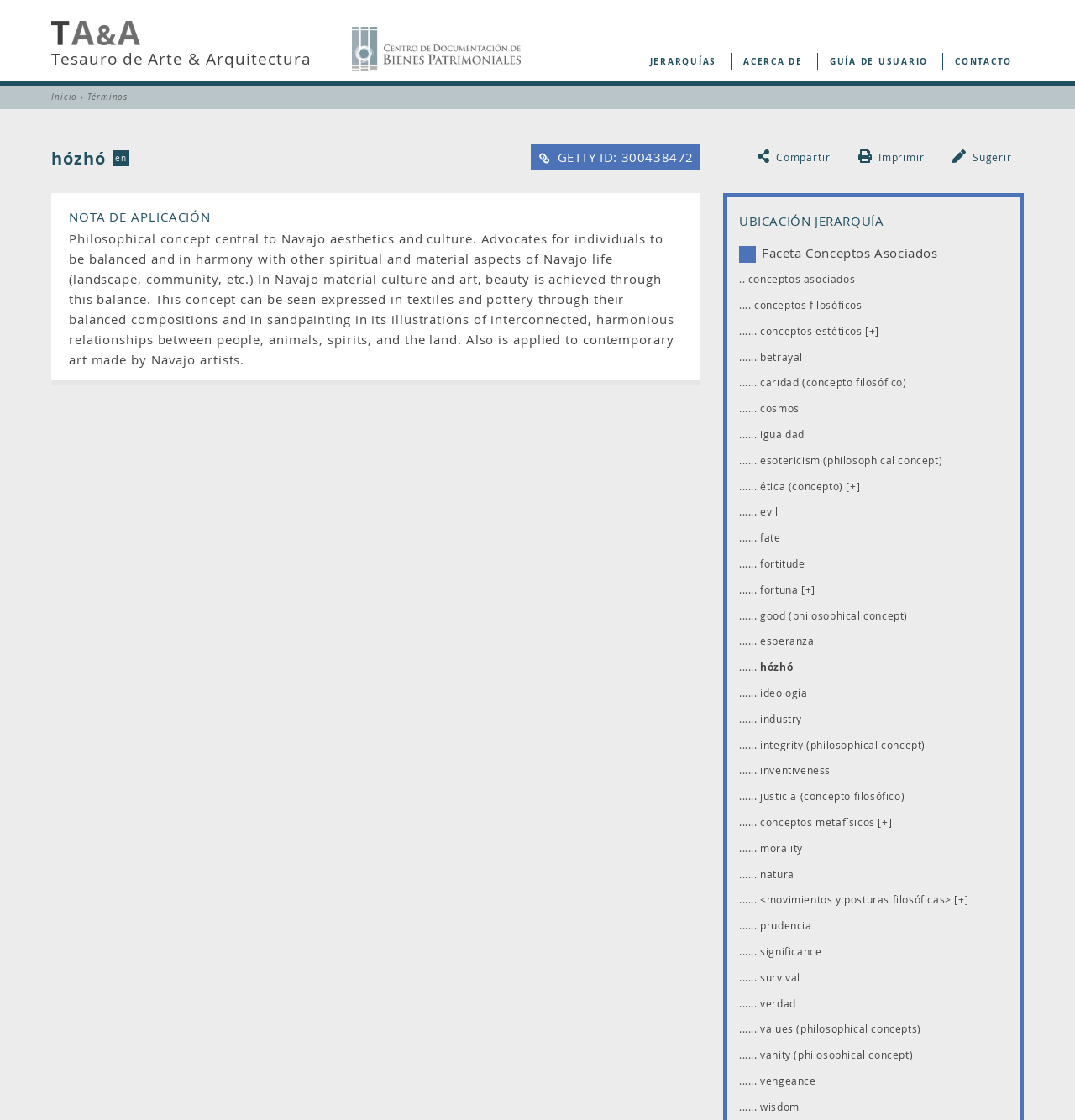Please find the bounding box coordinates in the format (top-left x, top-left y, bottom-right x, bottom-right y) for the given element description. Ensure the coordinates are floating point numbers between 0 and 1. Description: conceptos asociados

[0.696, 0.243, 0.795, 0.255]